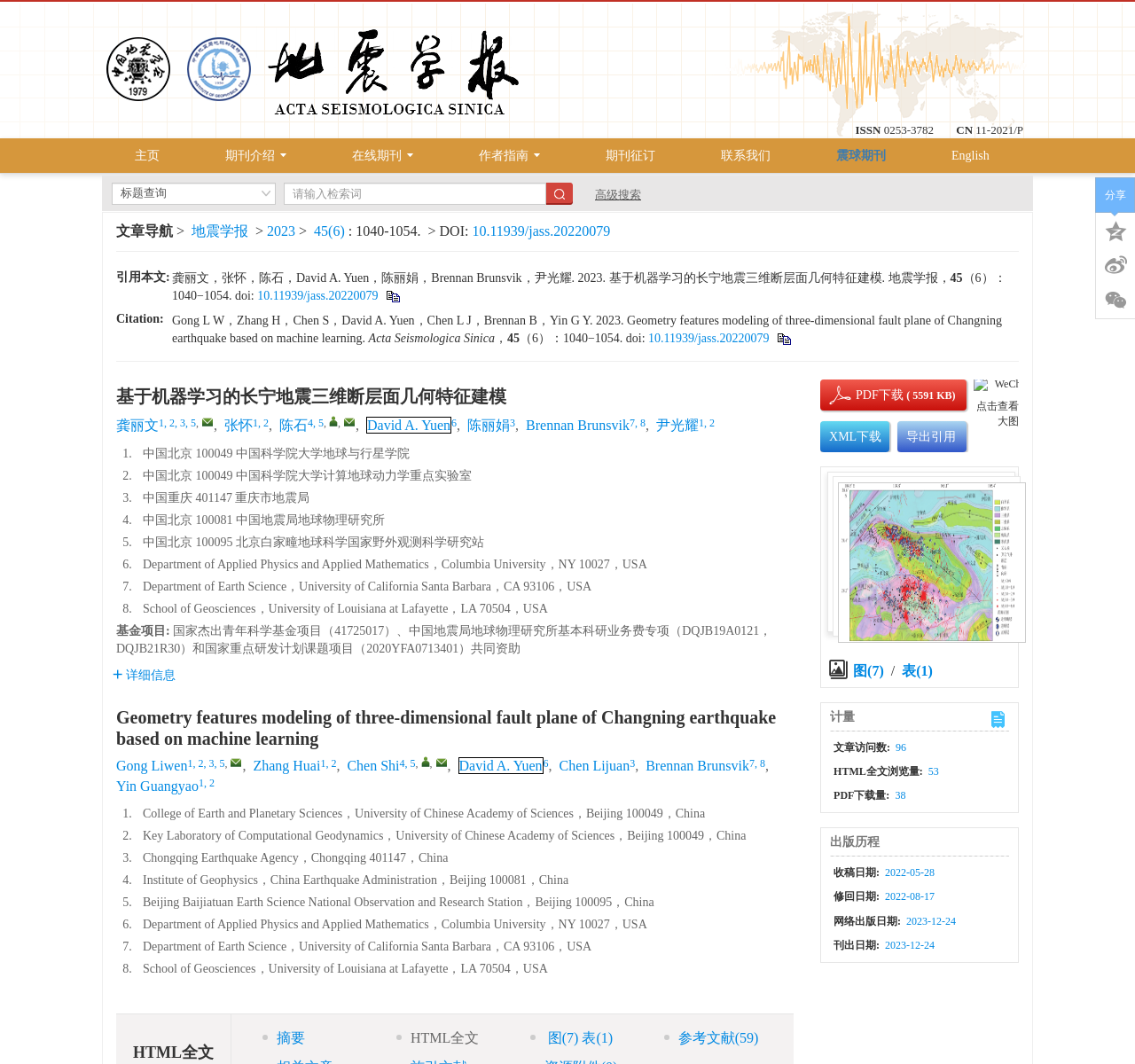Analyze the image and give a detailed response to the question:
What is the title of the article?

I found the title of the article by looking at the main heading of the webpage, which displays the title of the article. The title is '基于机器学习的长宁地震三维断层面几何特征建模'.